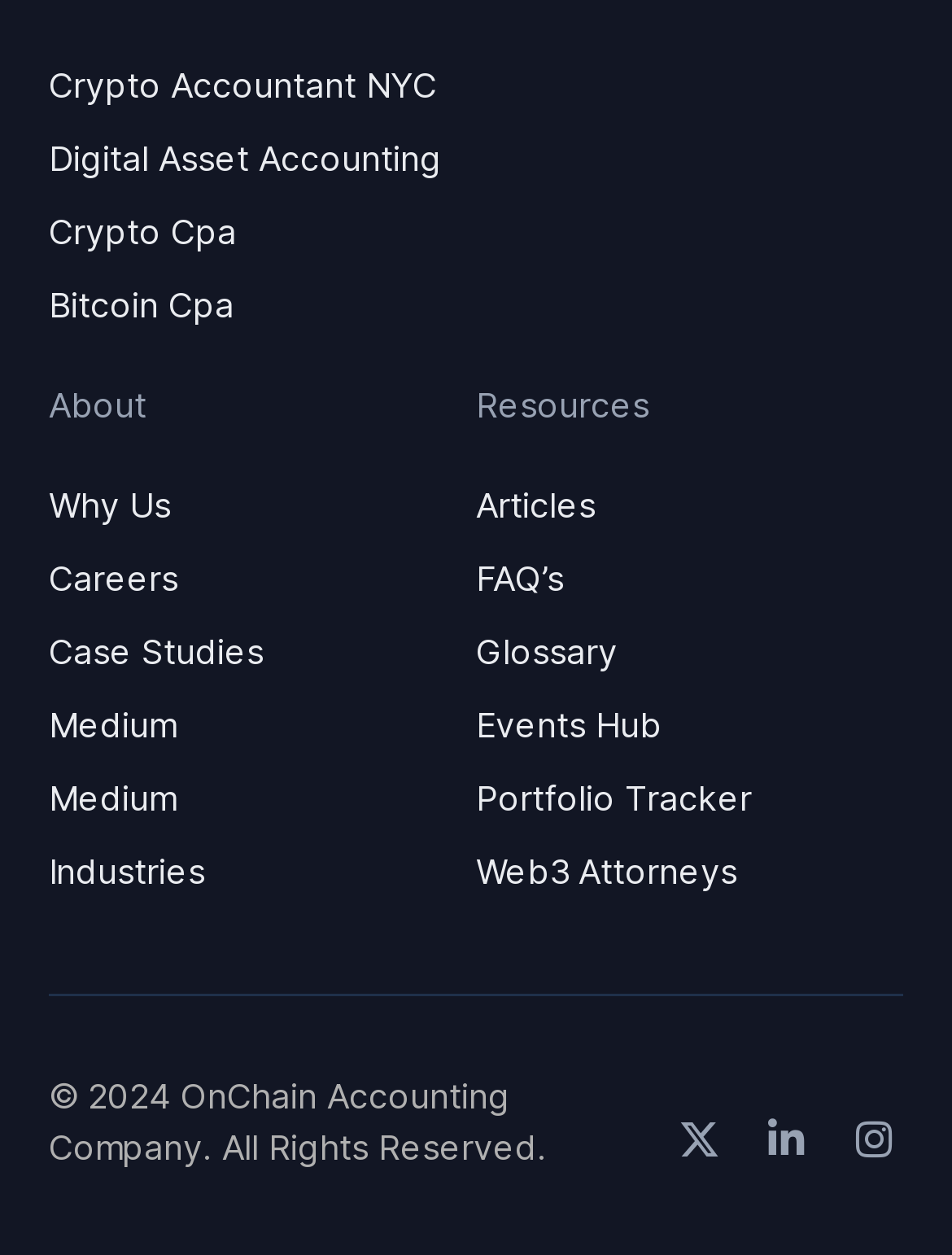What is the name of the company?
Based on the screenshot, provide a one-word or short-phrase response.

OnChain Accounting Company